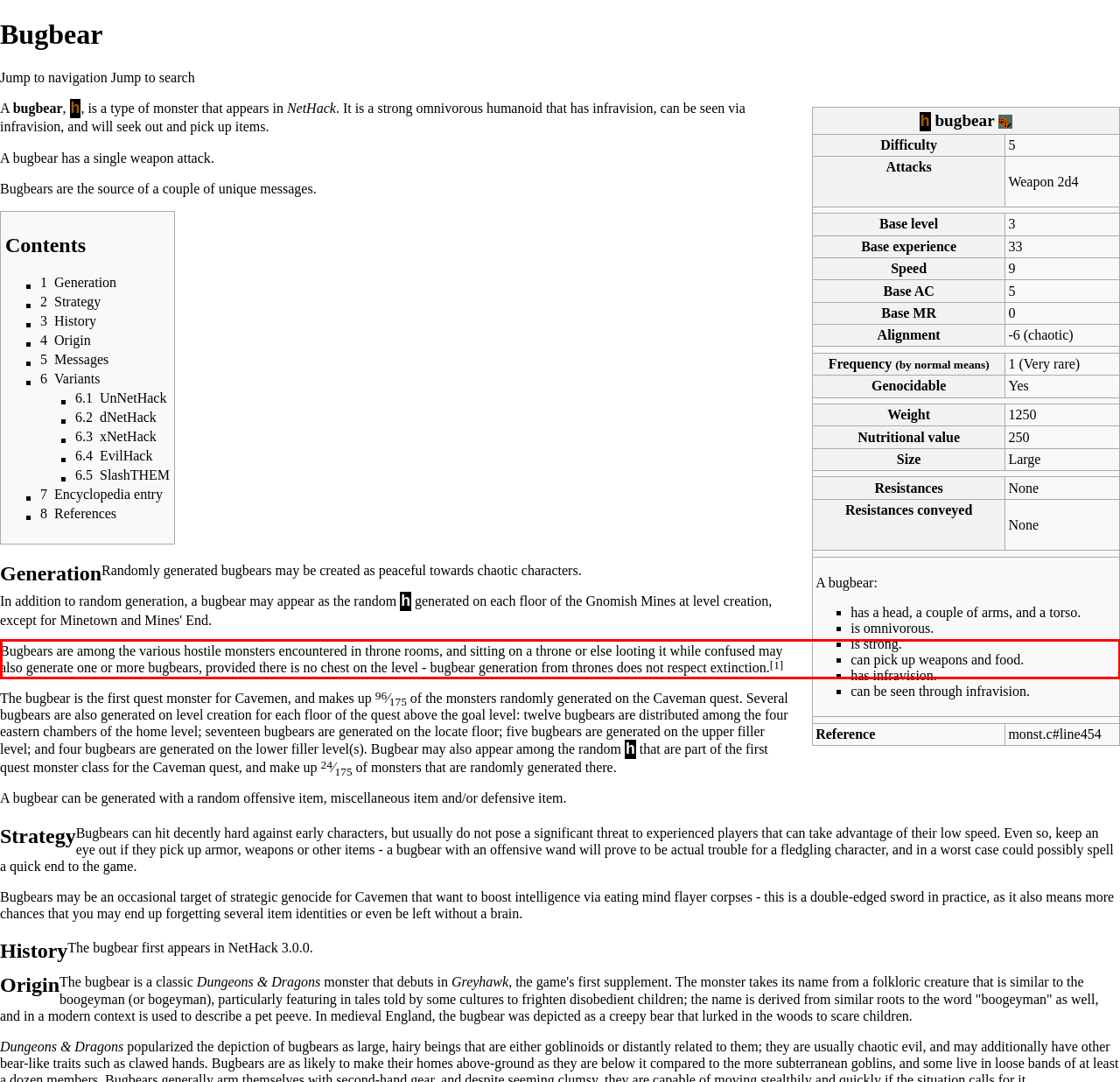The screenshot you have been given contains a UI element surrounded by a red rectangle. Use OCR to read and extract the text inside this red rectangle.

Bugbears are among the various hostile monsters encountered in throne rooms, and sitting on a throne or else looting it while confused may also generate one or more bugbears, provided there is no chest on the level - bugbear generation from thrones does not respect extinction.[1]